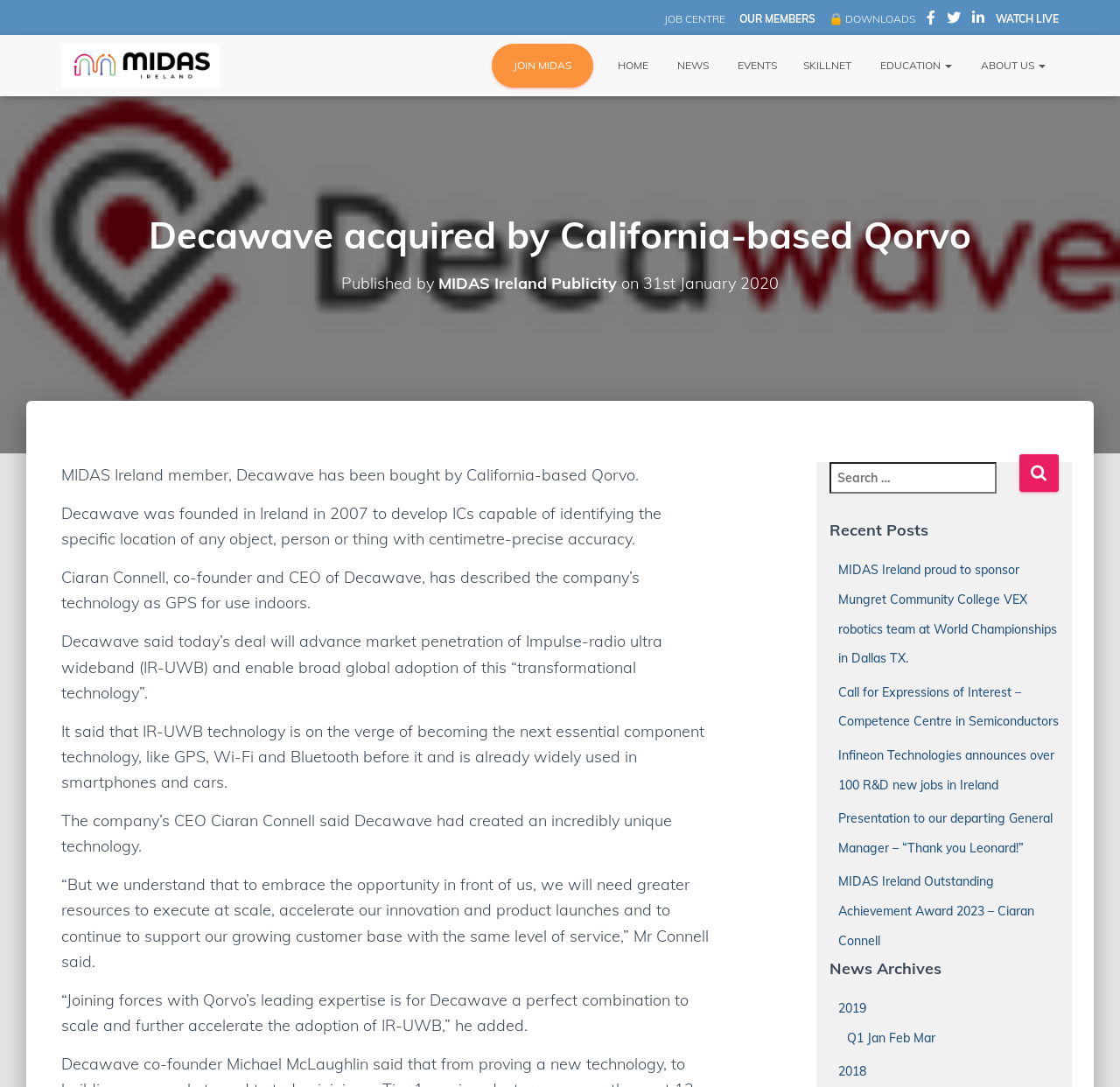Answer briefly with one word or phrase:
How many social media links are there at the top of the page?

3